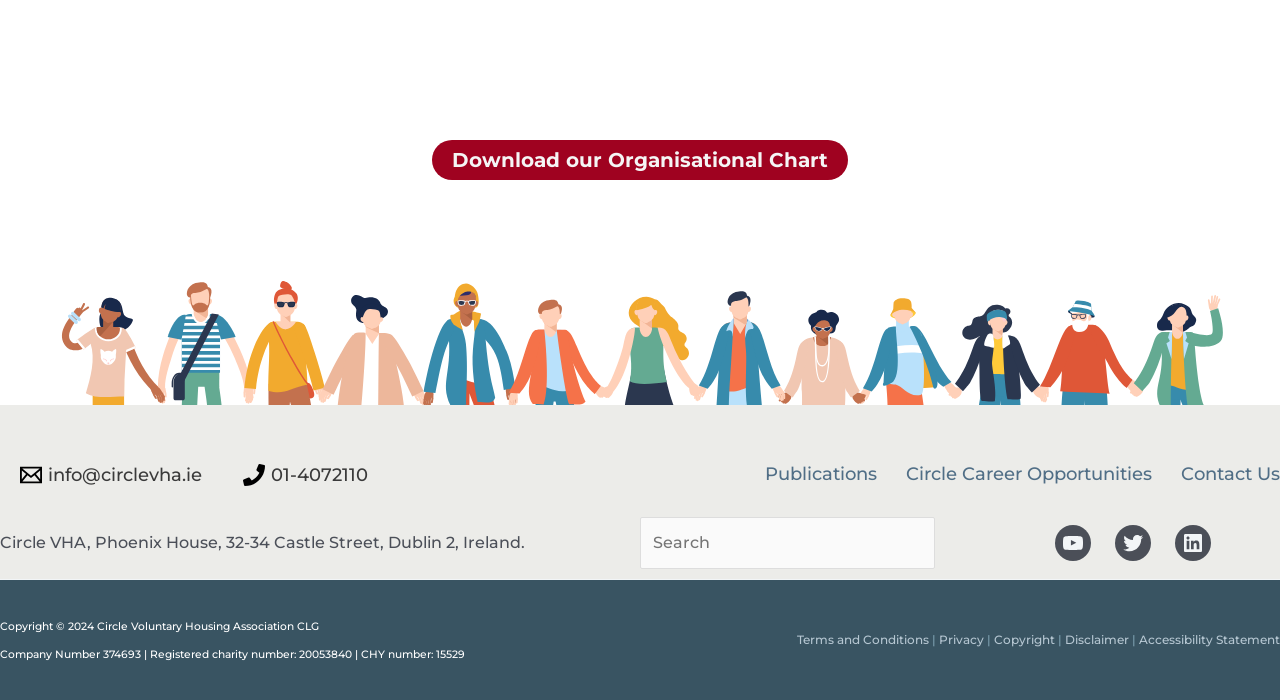Please provide the bounding box coordinates for the element that needs to be clicked to perform the instruction: "Search for something". The coordinates must consist of four float numbers between 0 and 1, formatted as [left, top, right, bottom].

[0.5, 0.739, 0.73, 0.813]